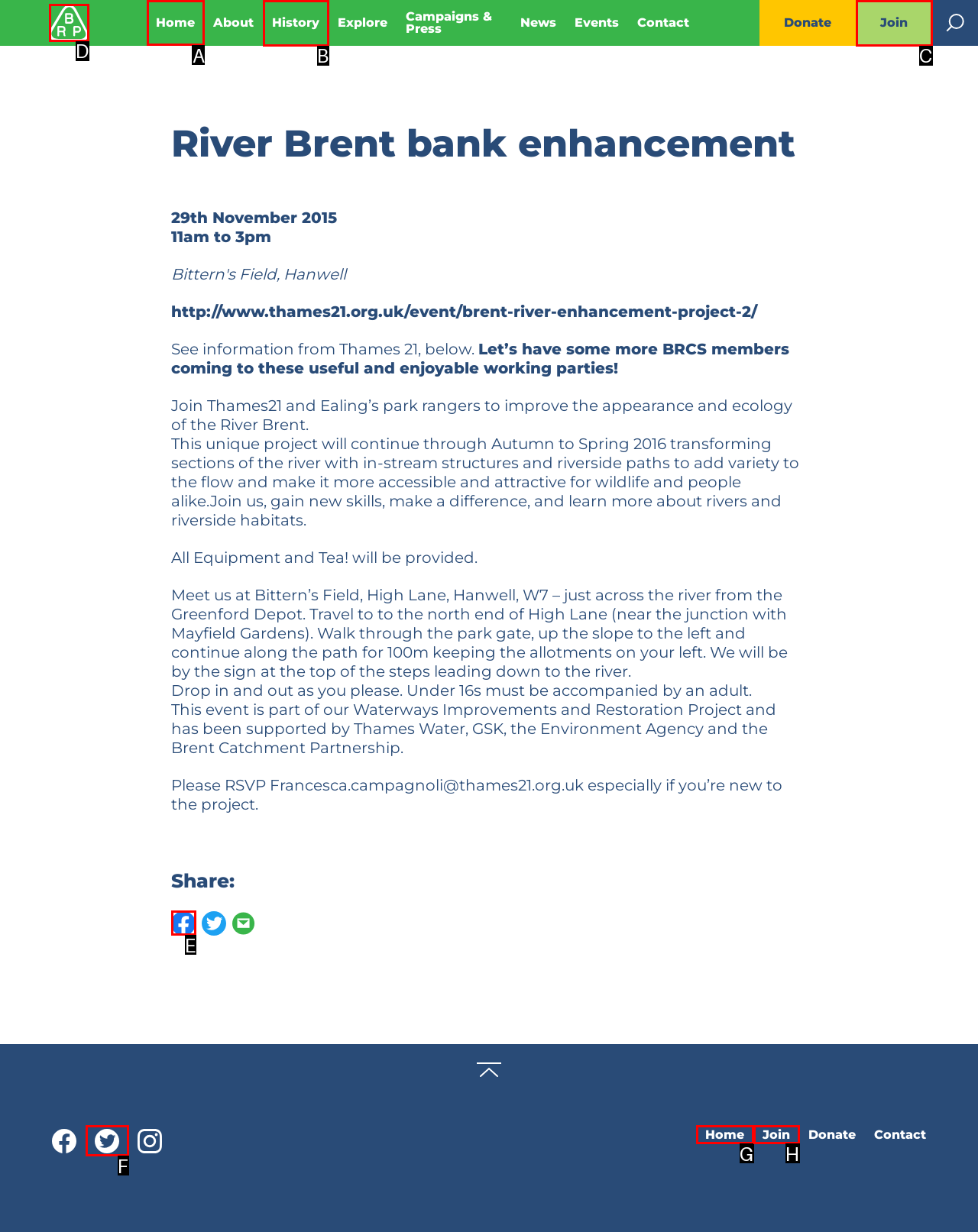Identify which lettered option completes the task: Click the 'Home' link. Provide the letter of the correct choice.

A